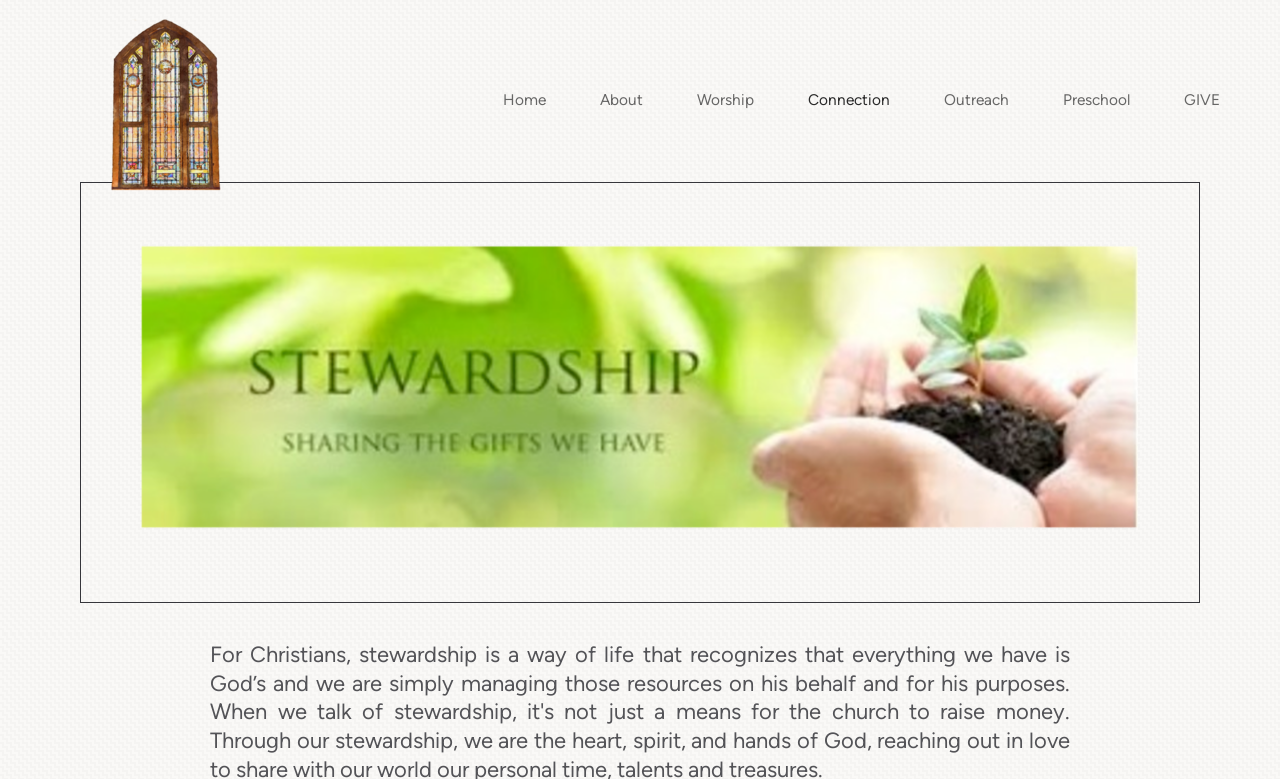Please answer the following question using a single word or phrase: 
What is the background color of the webpage?

Unknown